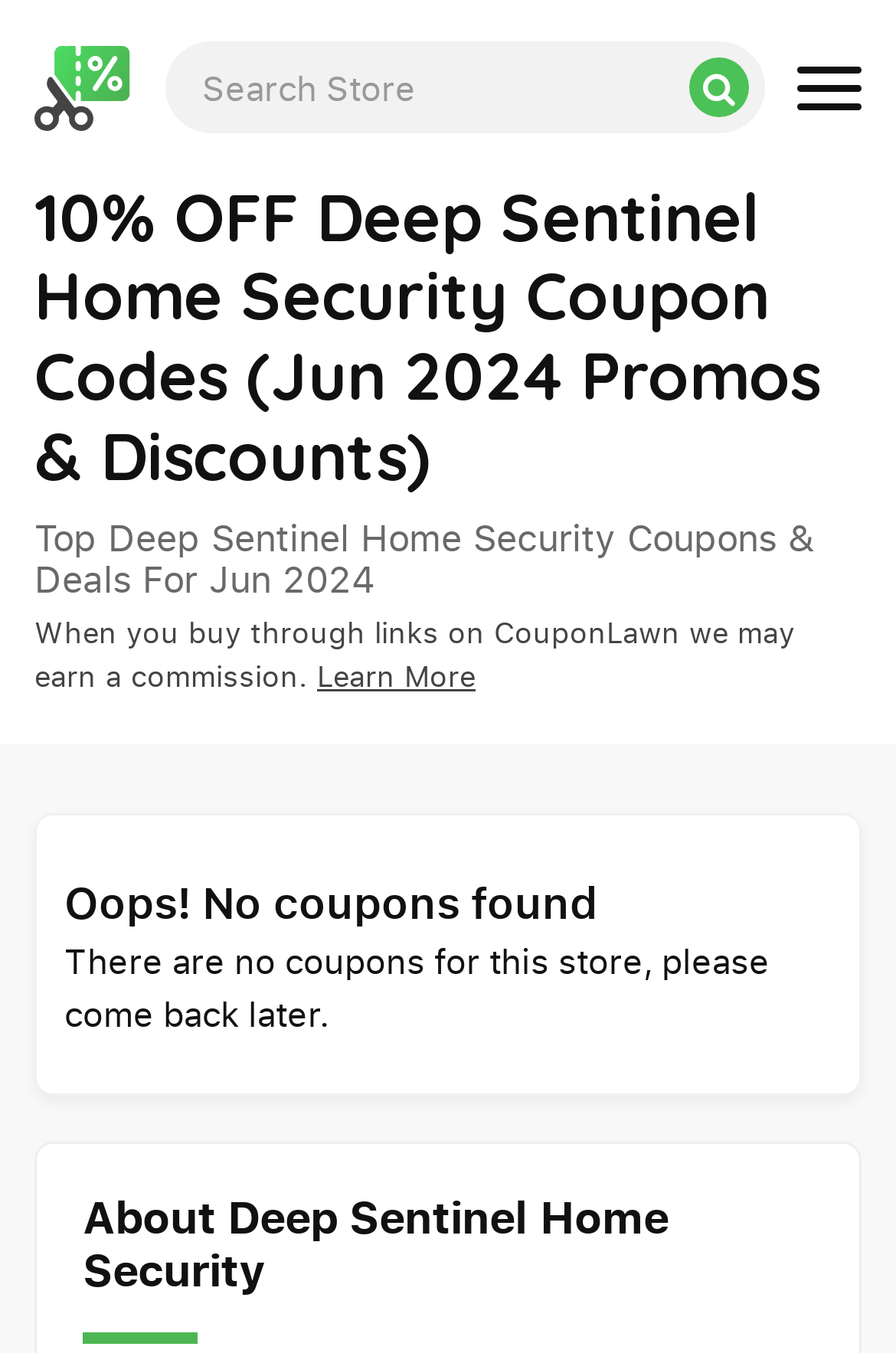Bounding box coordinates should be in the format (top-left x, top-left y, bottom-right x, bottom-right y) and all values should be floating point numbers between 0 and 1. Determine the bounding box coordinate for the UI element described as: alt="logo"

[0.038, 0.045, 0.146, 0.079]